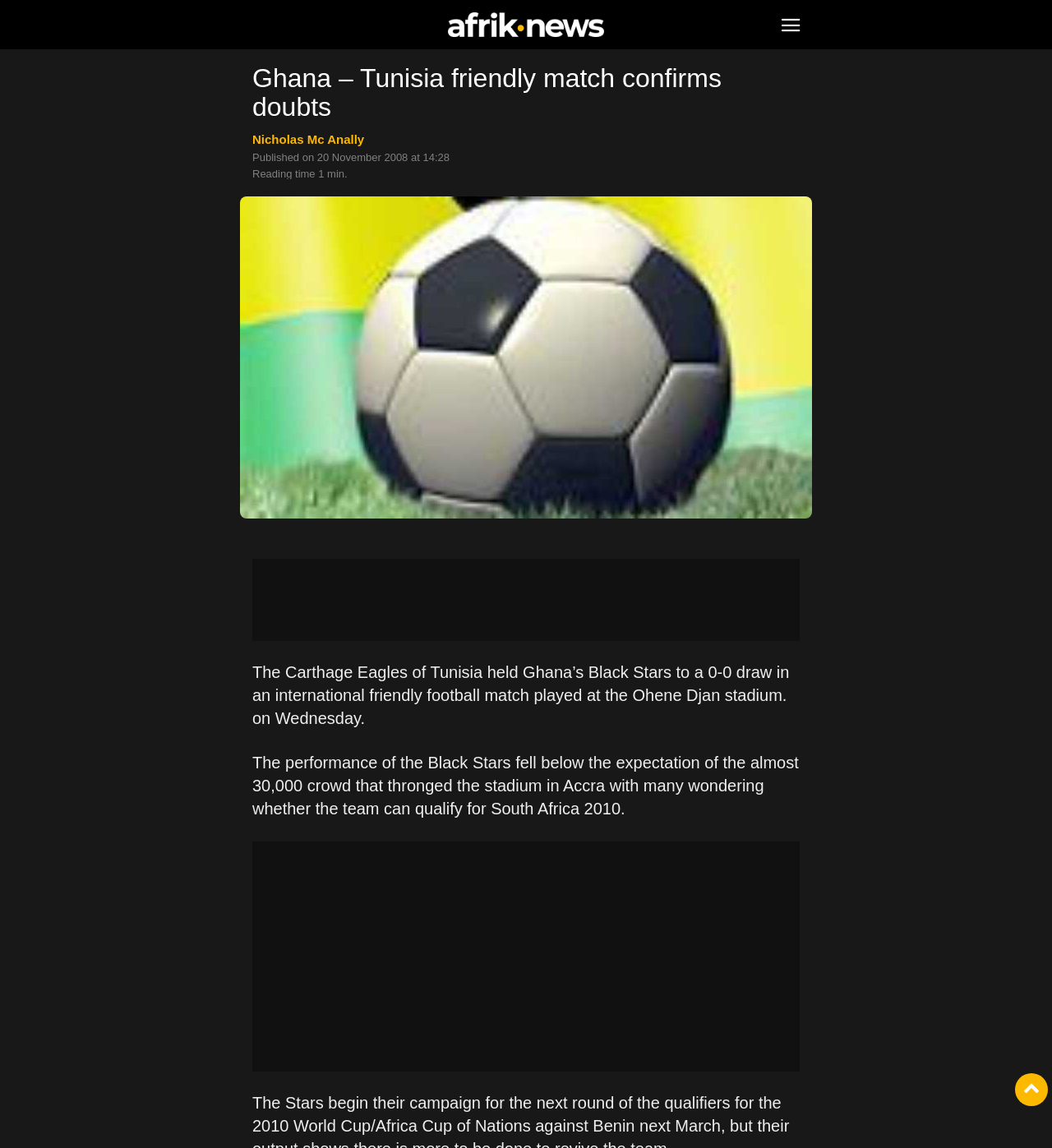What is the team that Tunisia's Carthage Eagles held to a 0-0 draw?
Please provide a comprehensive answer to the question based on the webpage screenshot.

The answer can be found in the paragraph of text that describes the match, which states 'The Carthage Eagles of Tunisia held Ghana’s Black Stars to a 0-0 draw in an international friendly football match...'